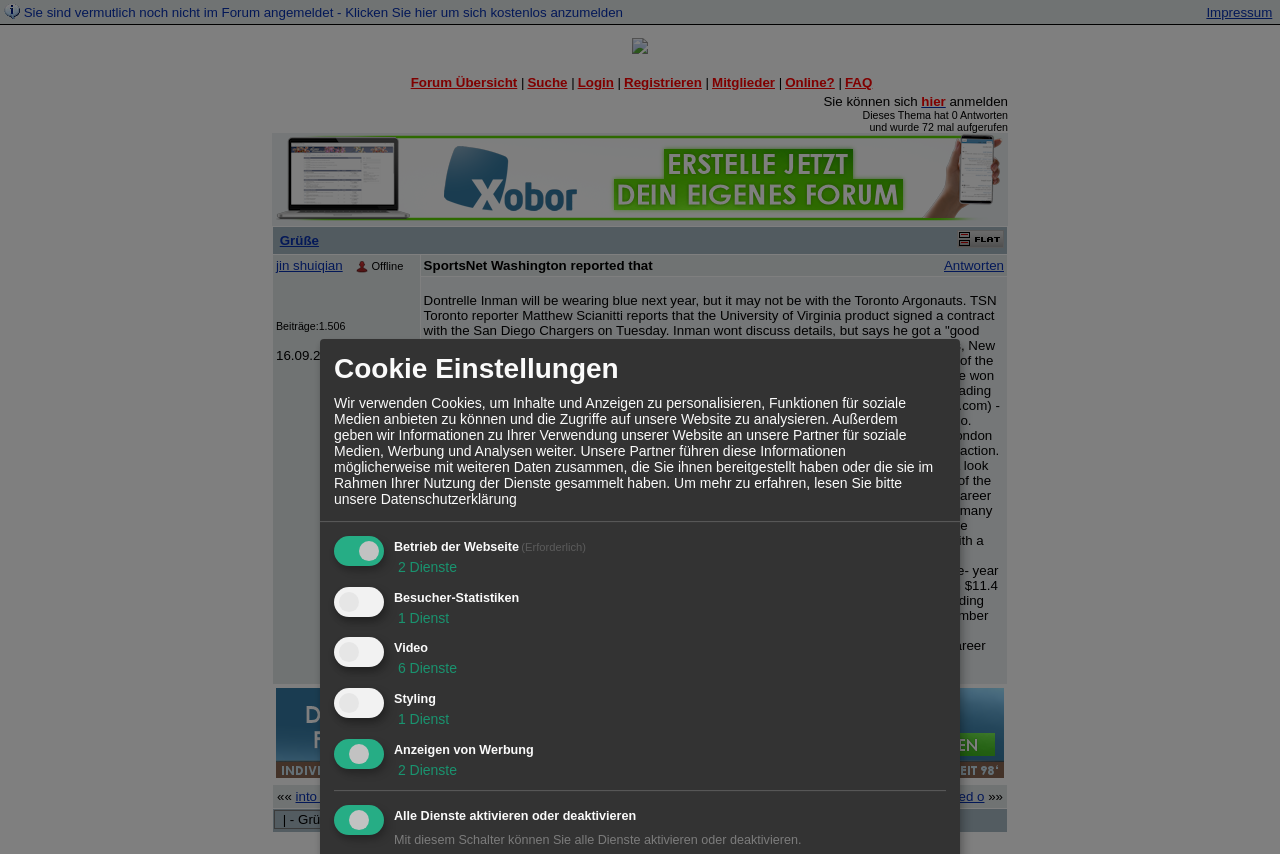Given the element description, predict the bounding box coordinates in the format (top-left x, top-left y, bottom-right x, bottom-right y). Make sure all values are between 0 and 1. Here is the element description: Ryan Tannehill Womens Jersey

[0.37, 0.571, 0.516, 0.589]